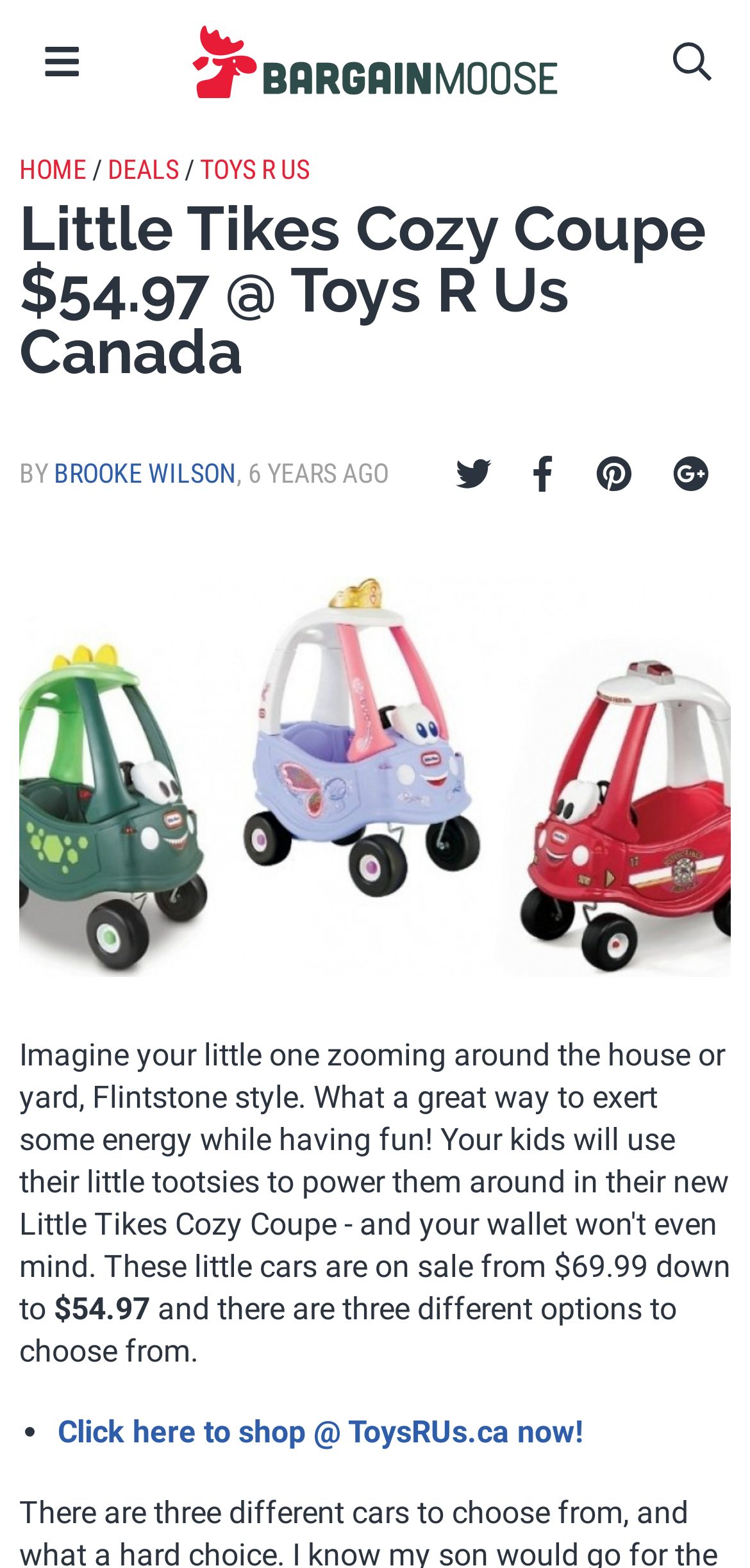Please determine the heading text of this webpage.

Little Tikes Cozy Coupe $54.97 @ Toys R Us Canada